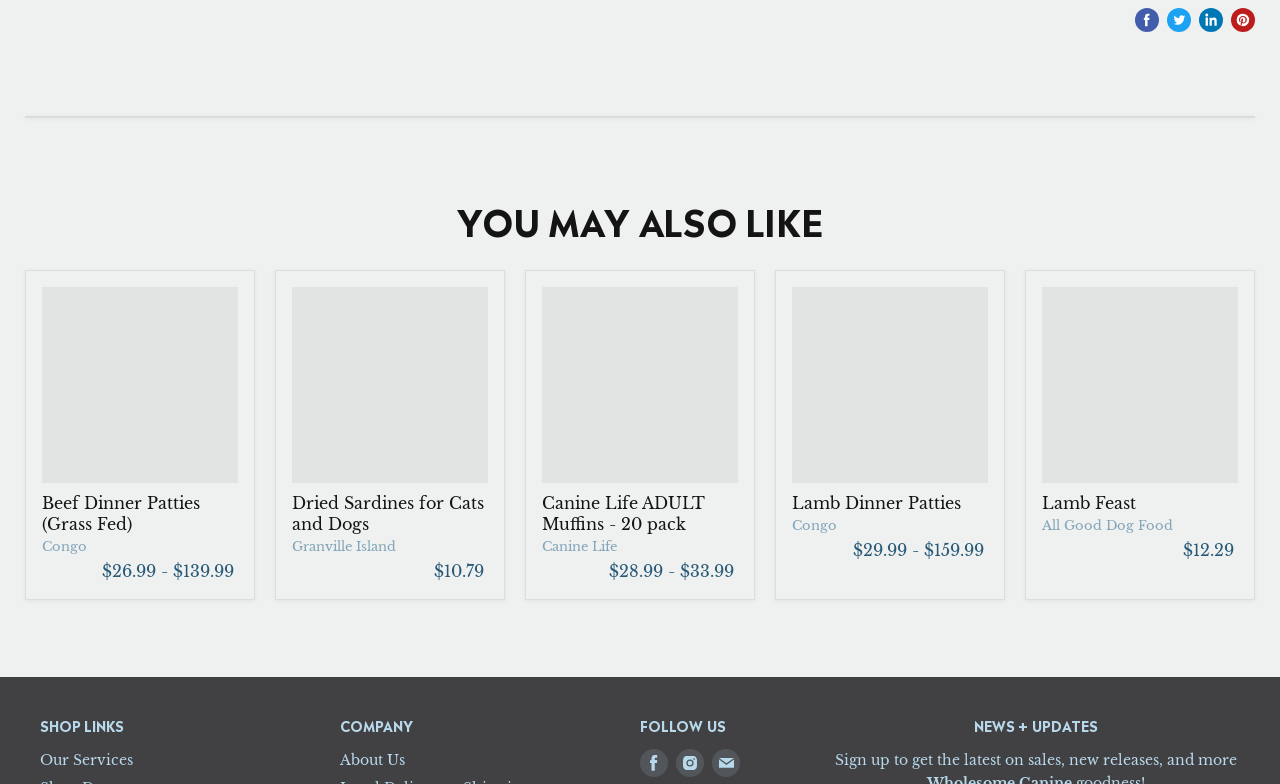What is the price range of the products on this webpage?
Answer the question with a single word or phrase by looking at the picture.

$10.79 to $159.99